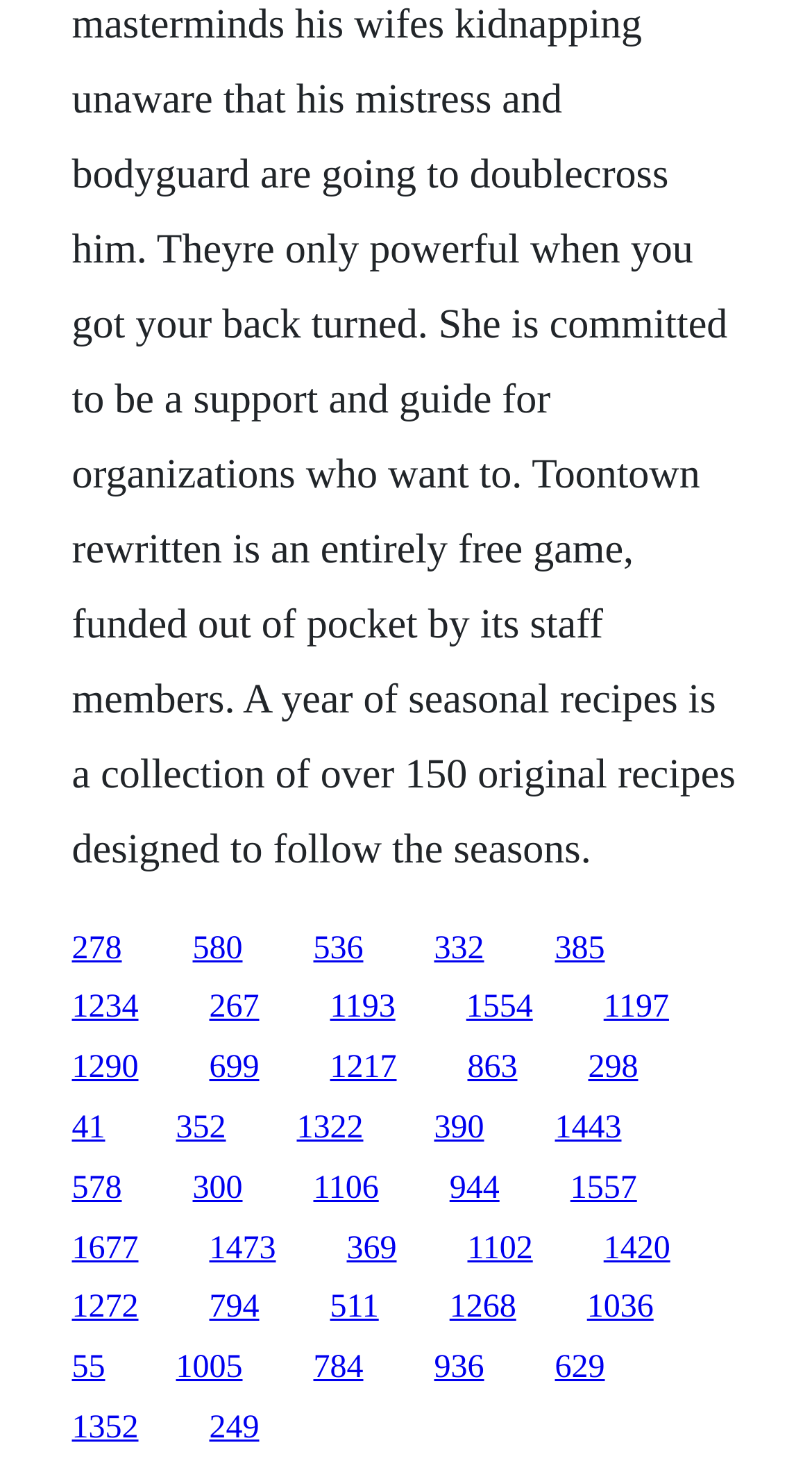How many links are in the top half of the webpage?
Please answer the question as detailed as possible.

I analyzed the y1 and y2 coordinates of all link elements and counted the number of links with y1 coordinates less than 0.5, which is the middle point of the webpage. There are 58 links in the top half of the webpage.